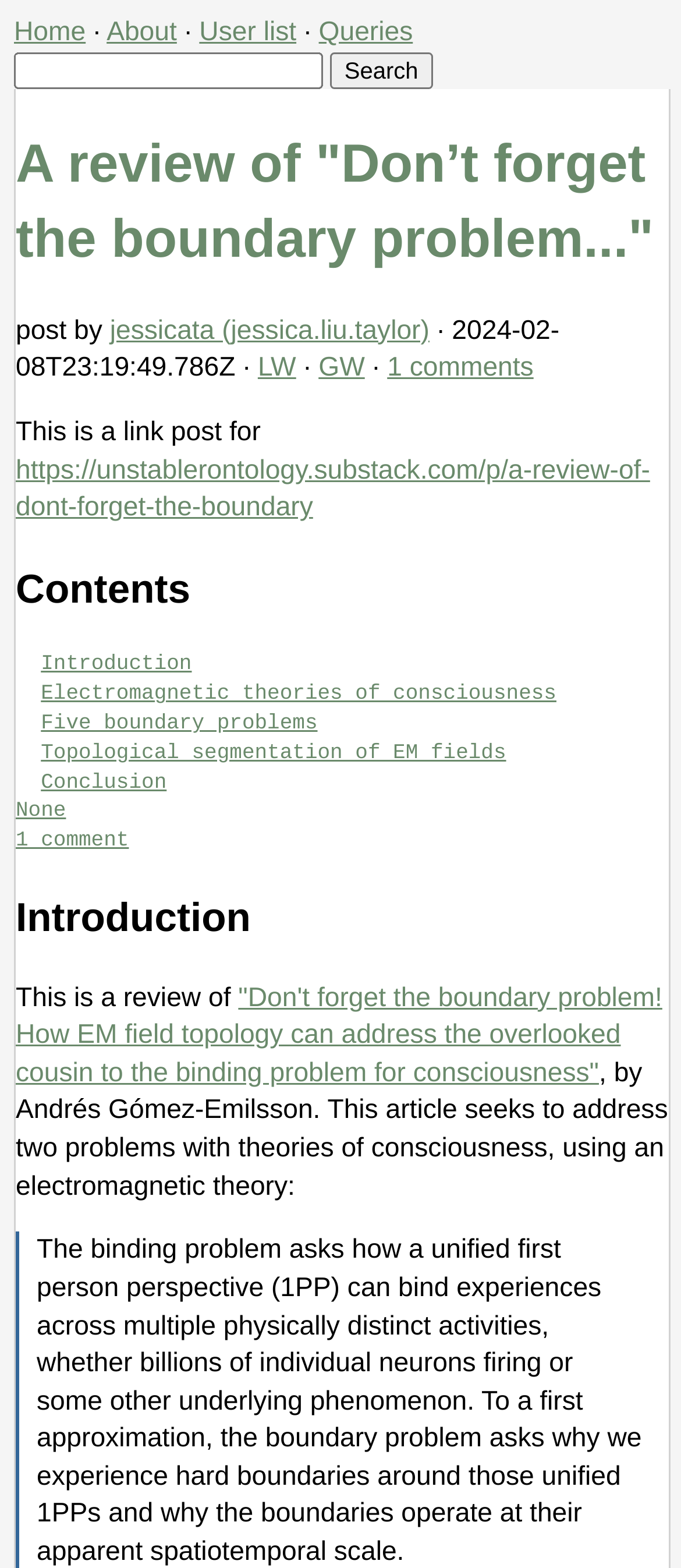Please identify the bounding box coordinates of the clickable area that will fulfill the following instruction: "go to home page". The coordinates should be in the format of four float numbers between 0 and 1, i.e., [left, top, right, bottom].

[0.021, 0.011, 0.126, 0.03]